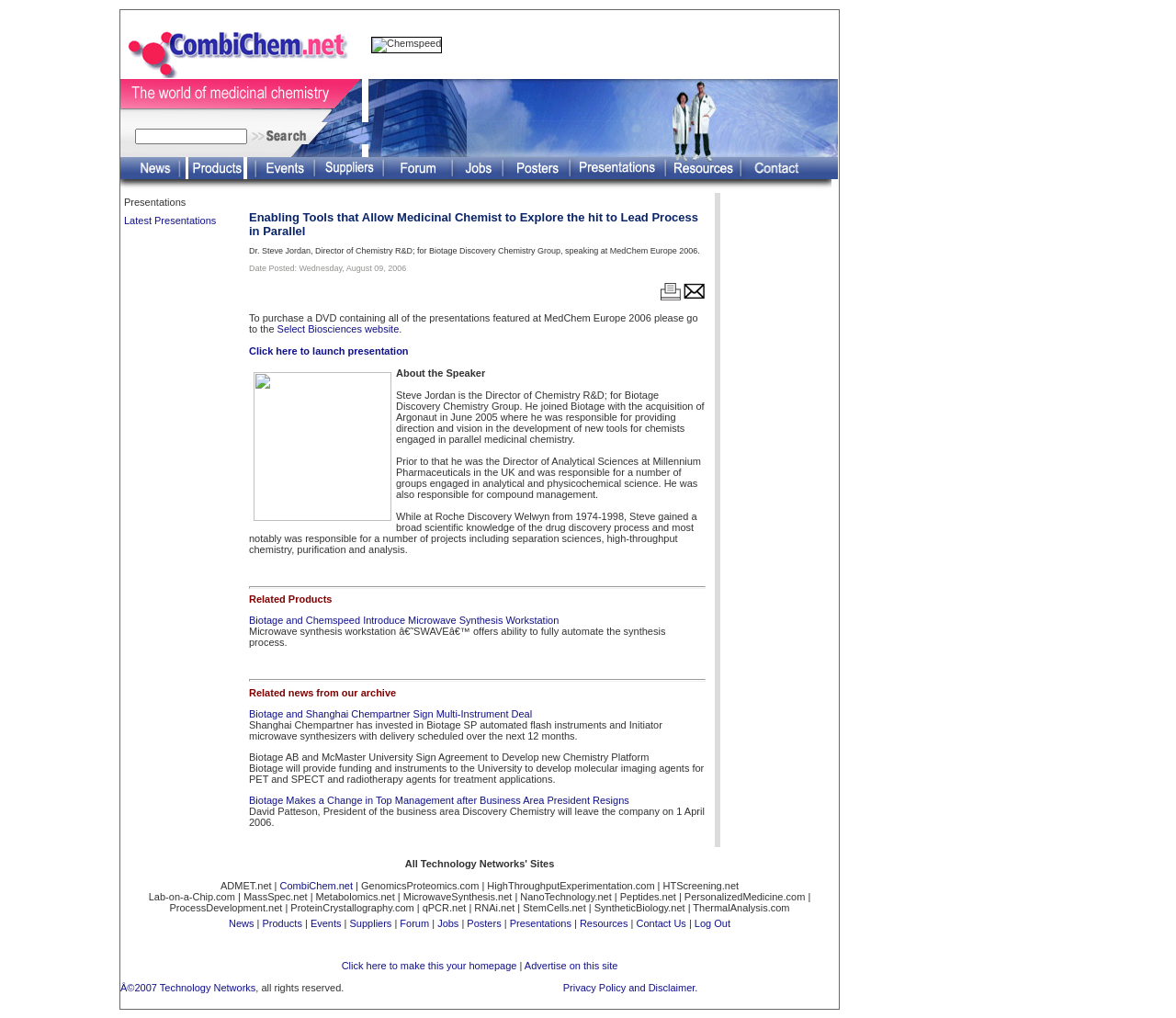Indicate the bounding box coordinates of the element that needs to be clicked to satisfy the following instruction: "View the image on the right side". The coordinates should be four float numbers between 0 and 1, i.e., [left, top, right, bottom].

[0.63, 0.154, 0.712, 0.176]